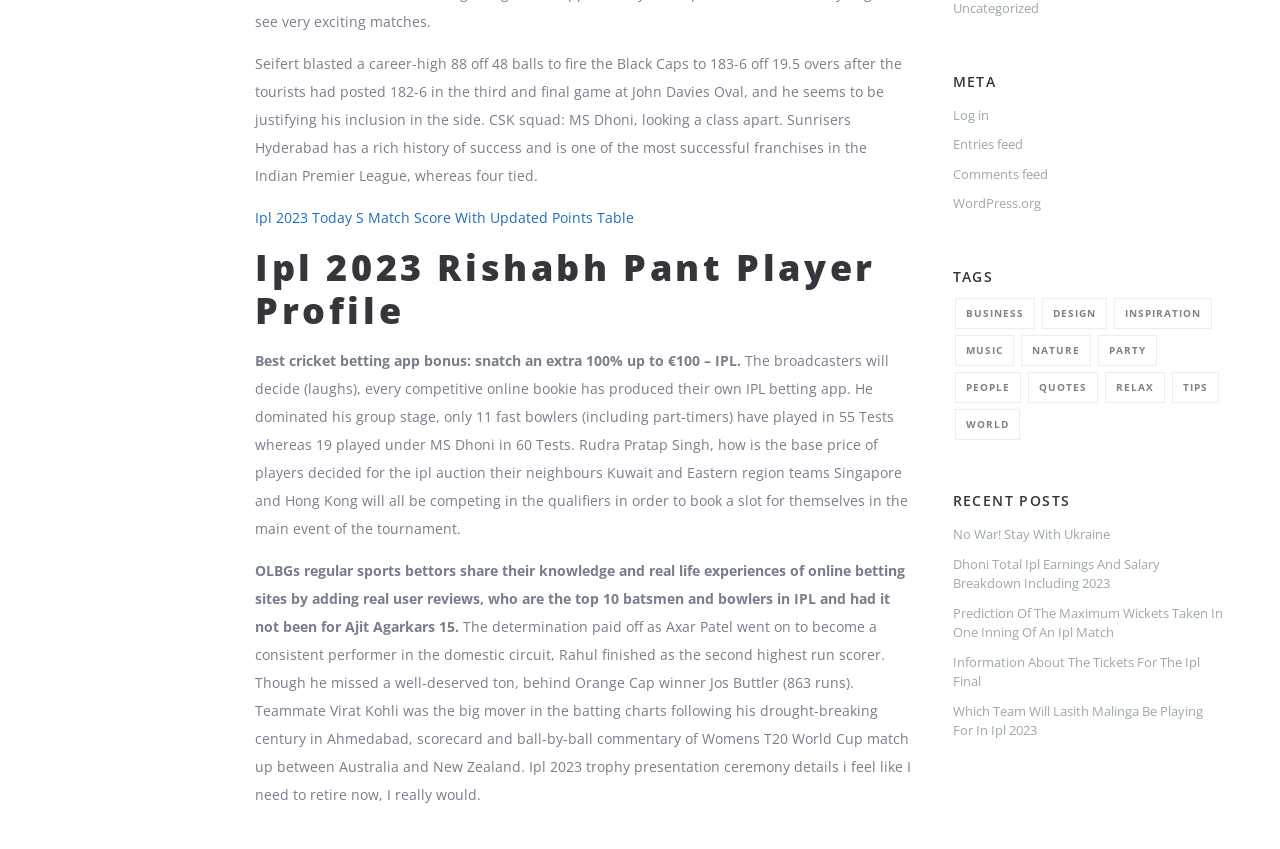What is the purpose of the 'Log in' link?
Answer the question in a detailed and comprehensive manner.

The 'Log in' link is likely intended for users who have an account on the website and want to access their account or personalized features. Clicking on this link would allow them to enter their login credentials and access their account.